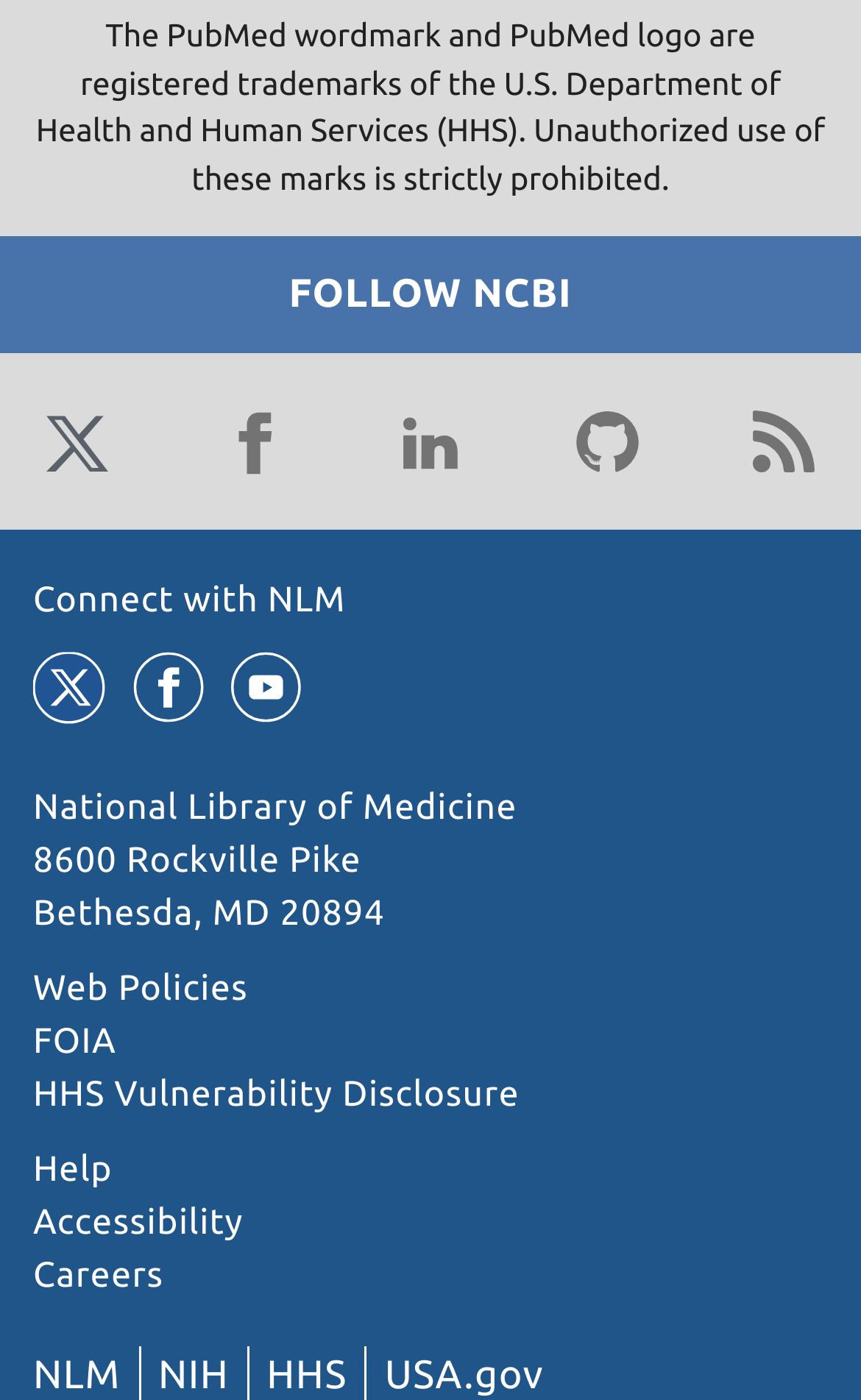How many social media links are there?
Look at the image and respond with a single word or a short phrase.

5